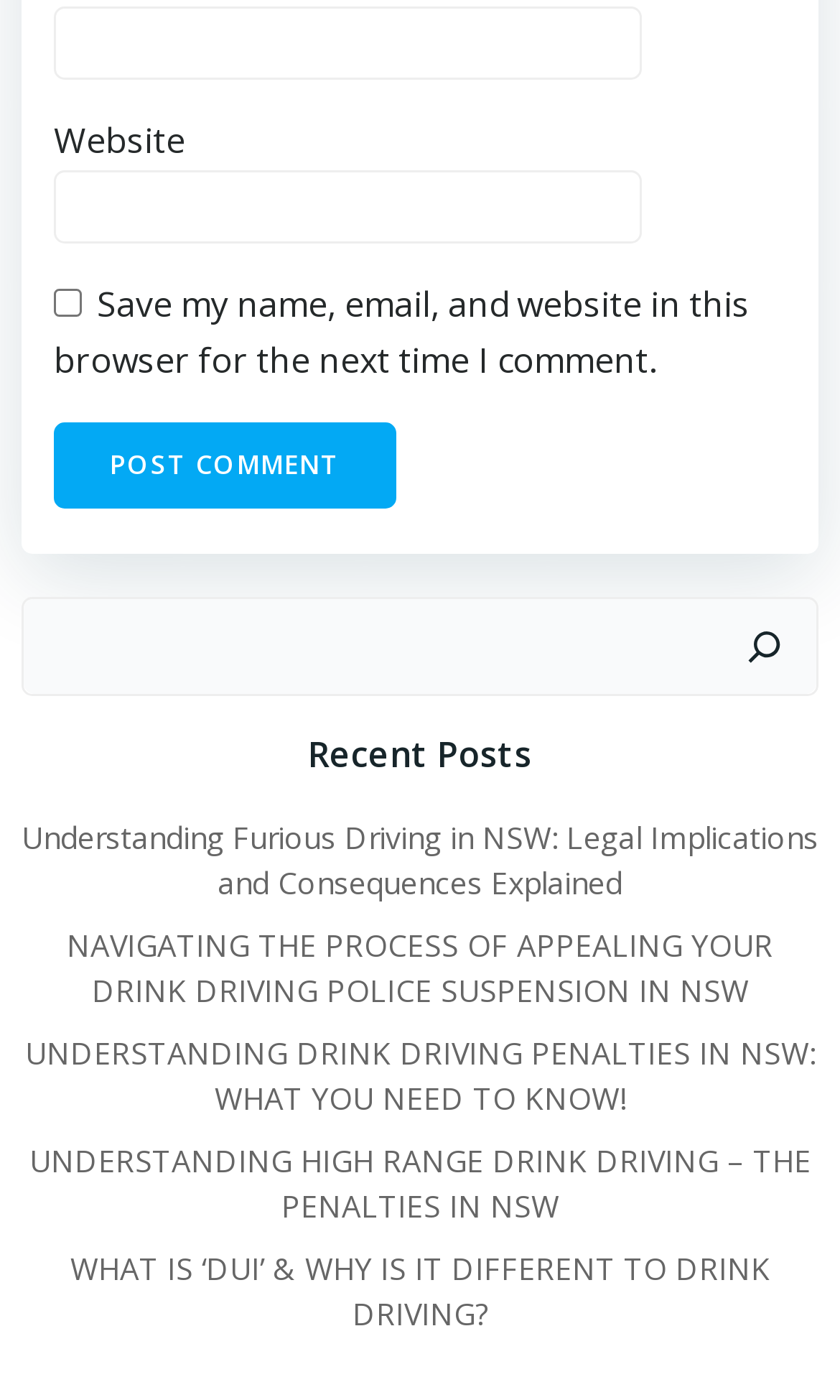Indicate the bounding box coordinates of the clickable region to achieve the following instruction: "Search for a topic."

[0.028, 0.428, 0.849, 0.496]